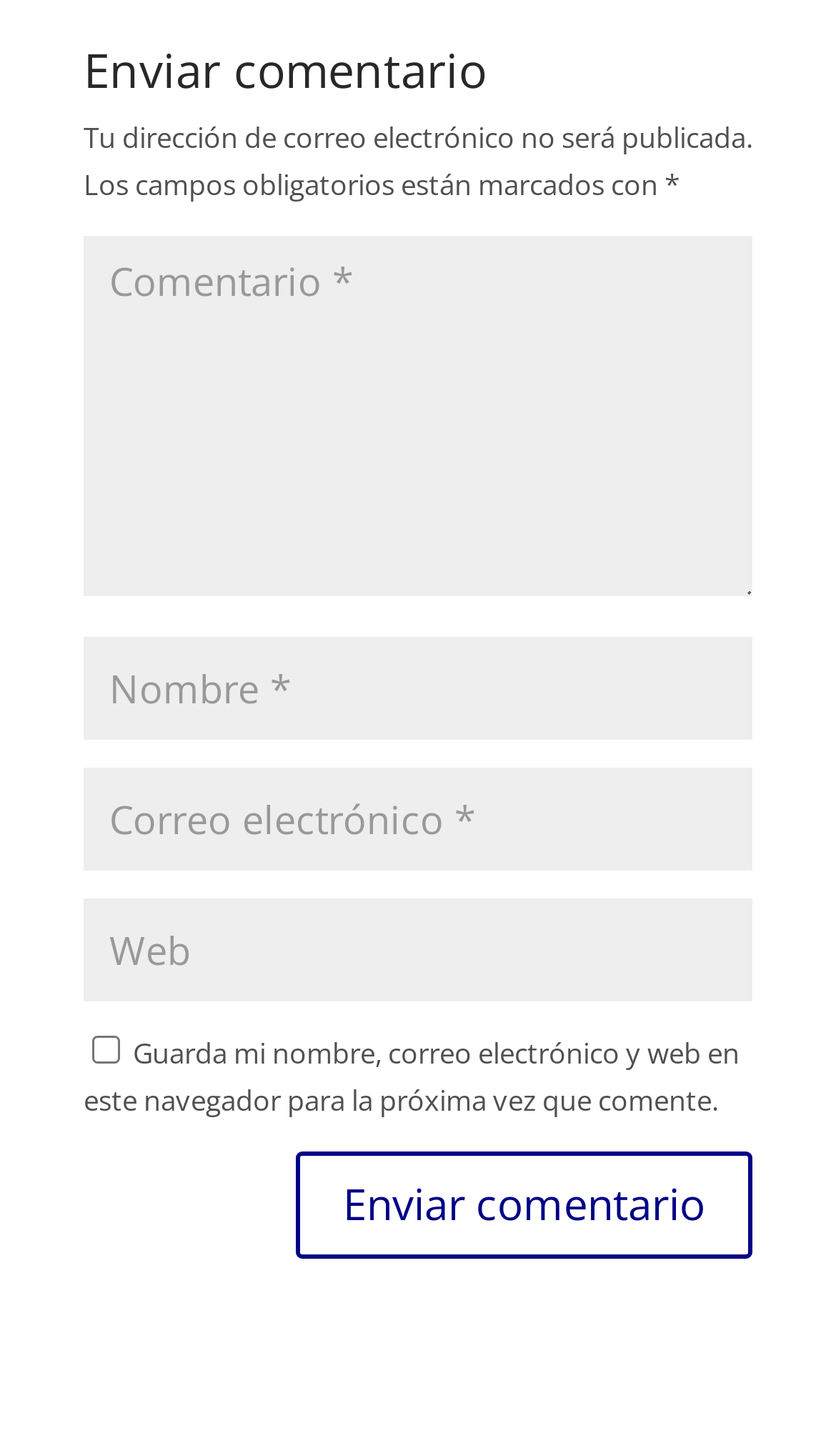Please study the image and answer the question comprehensively:
What is required to submit a comment?

The webpage has three required textboxes: one for the comment, one for the name, and one for the email. These fields are marked with an asterisk (*) and have a 'required: True' attribute, indicating that they must be filled in to submit a comment.